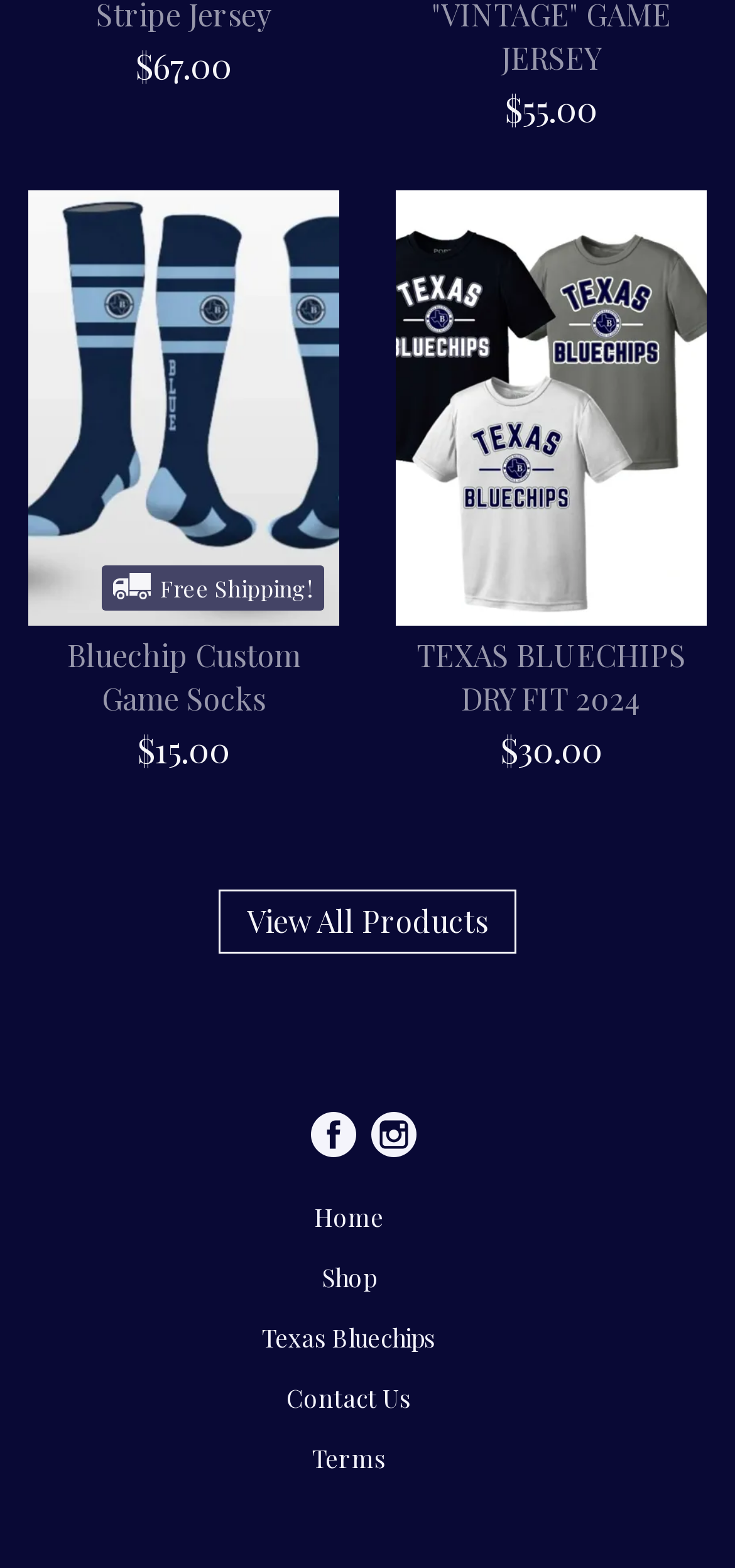Identify the bounding box coordinates of the region that needs to be clicked to carry out this instruction: "Explore TEXAS BLUECHIPS DRY FIT 2024". Provide these coordinates as four float numbers ranging from 0 to 1, i.e., [left, top, right, bottom].

[0.538, 0.122, 0.962, 0.495]